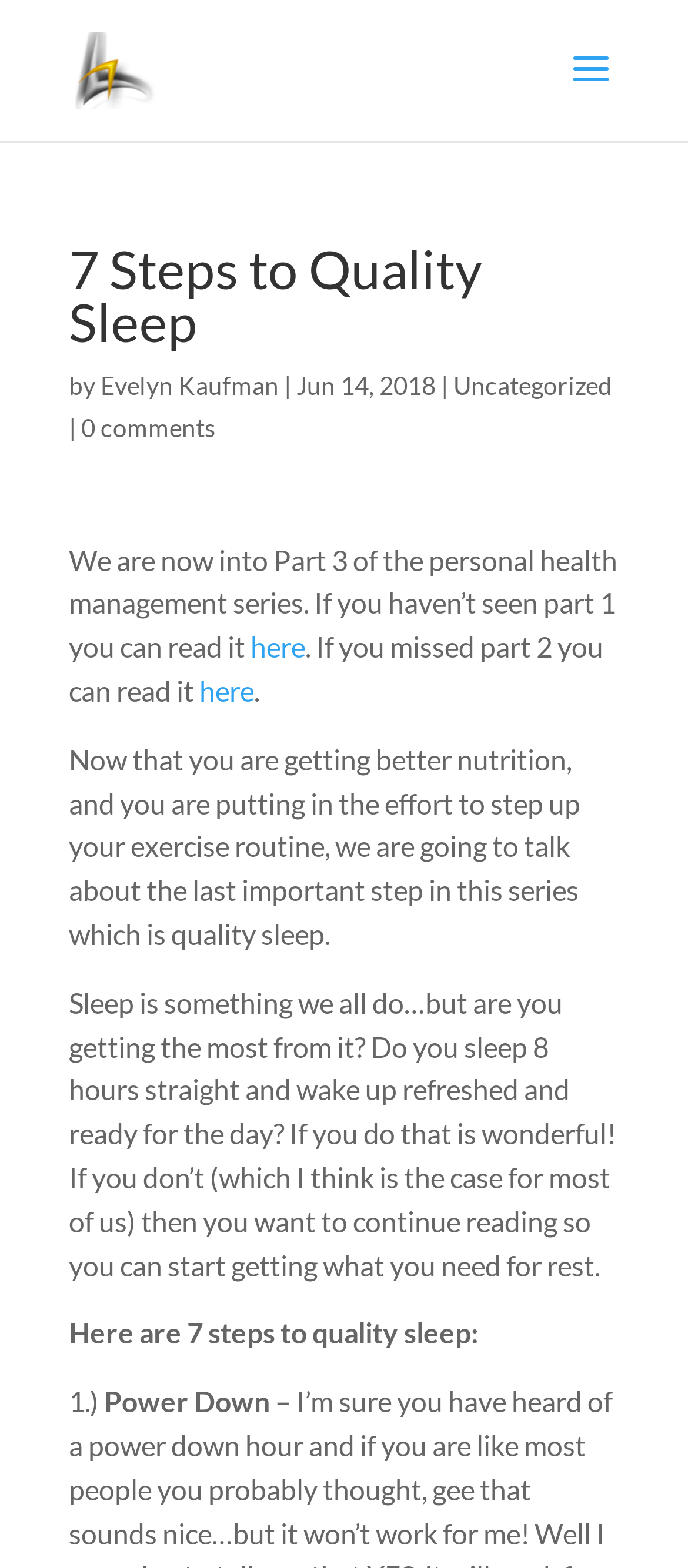Given the element description Evelyn Kaufman, specify the bounding box coordinates of the corresponding UI element in the format (top-left x, top-left y, bottom-right x, bottom-right y). All values must be between 0 and 1.

[0.146, 0.236, 0.405, 0.255]